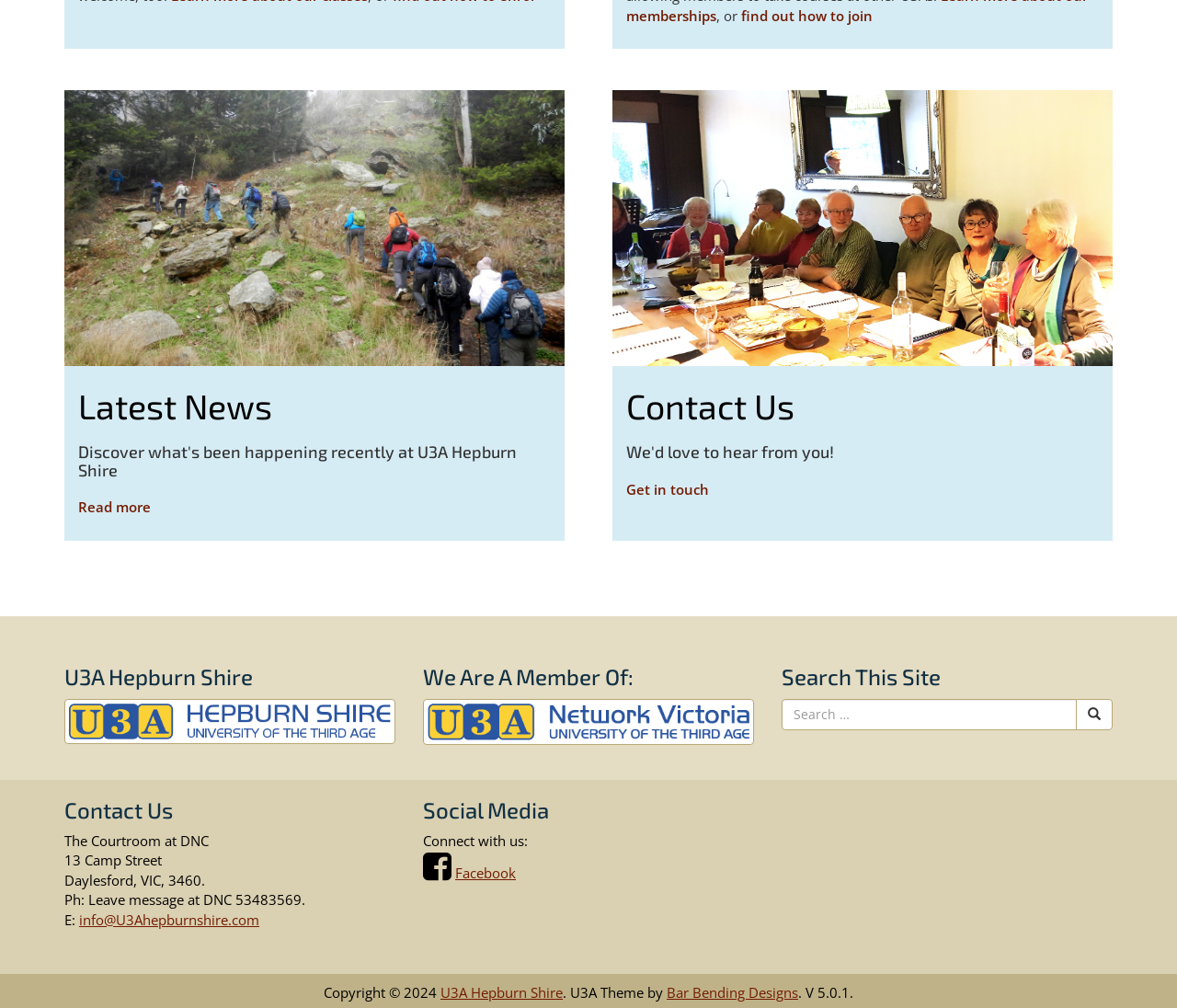Refer to the image and offer a detailed explanation in response to the question: What is the version of the U3A website?

The version of the U3A website can be found at the bottom of the webpage, where it is written as 'V 5.0.1.' in a static text element.